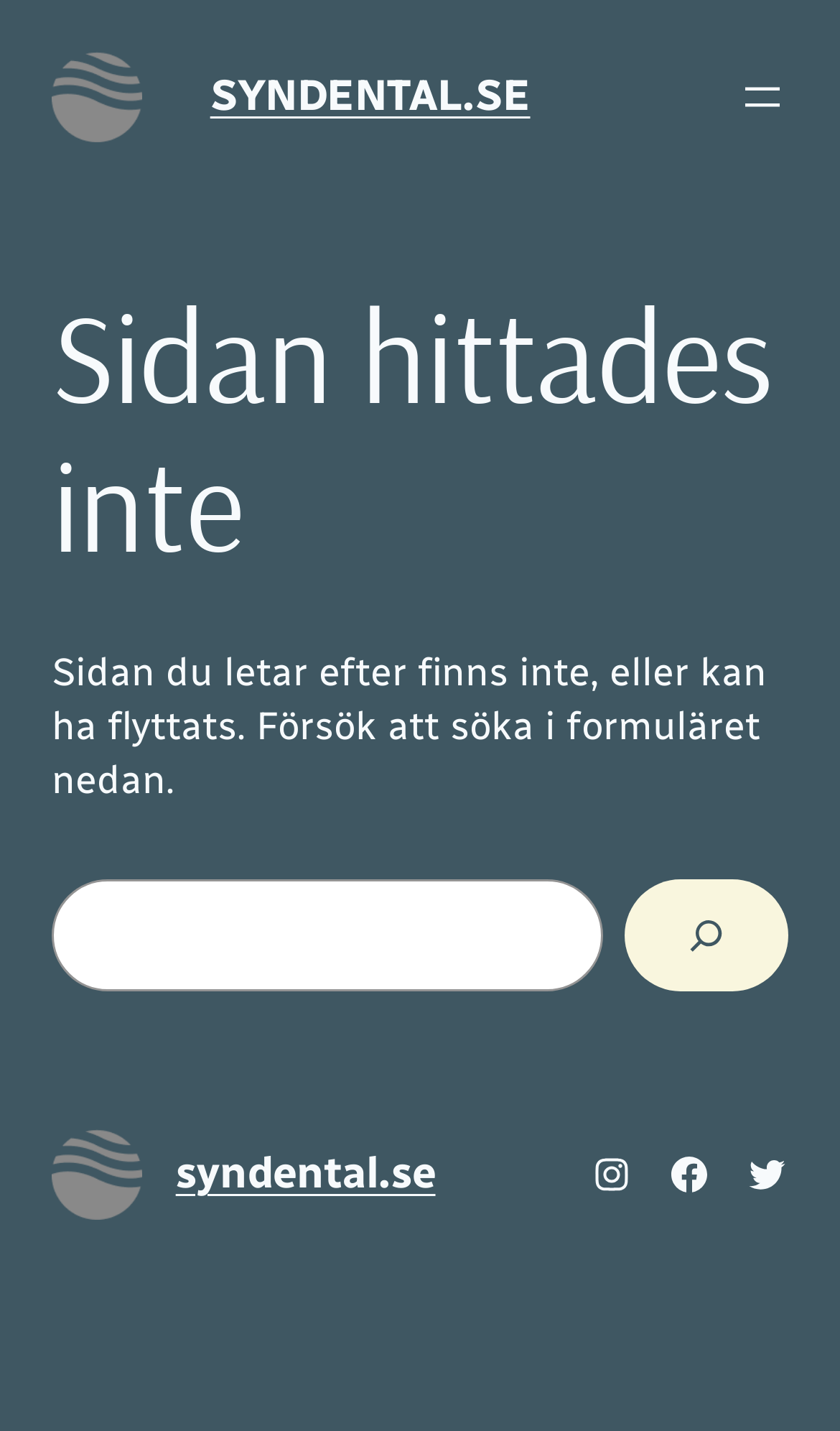Using the elements shown in the image, answer the question comprehensively: How many social media links are present?

There are three social media links present at the bottom of the webpage, which are links to Instagram, Facebook, and Twitter.